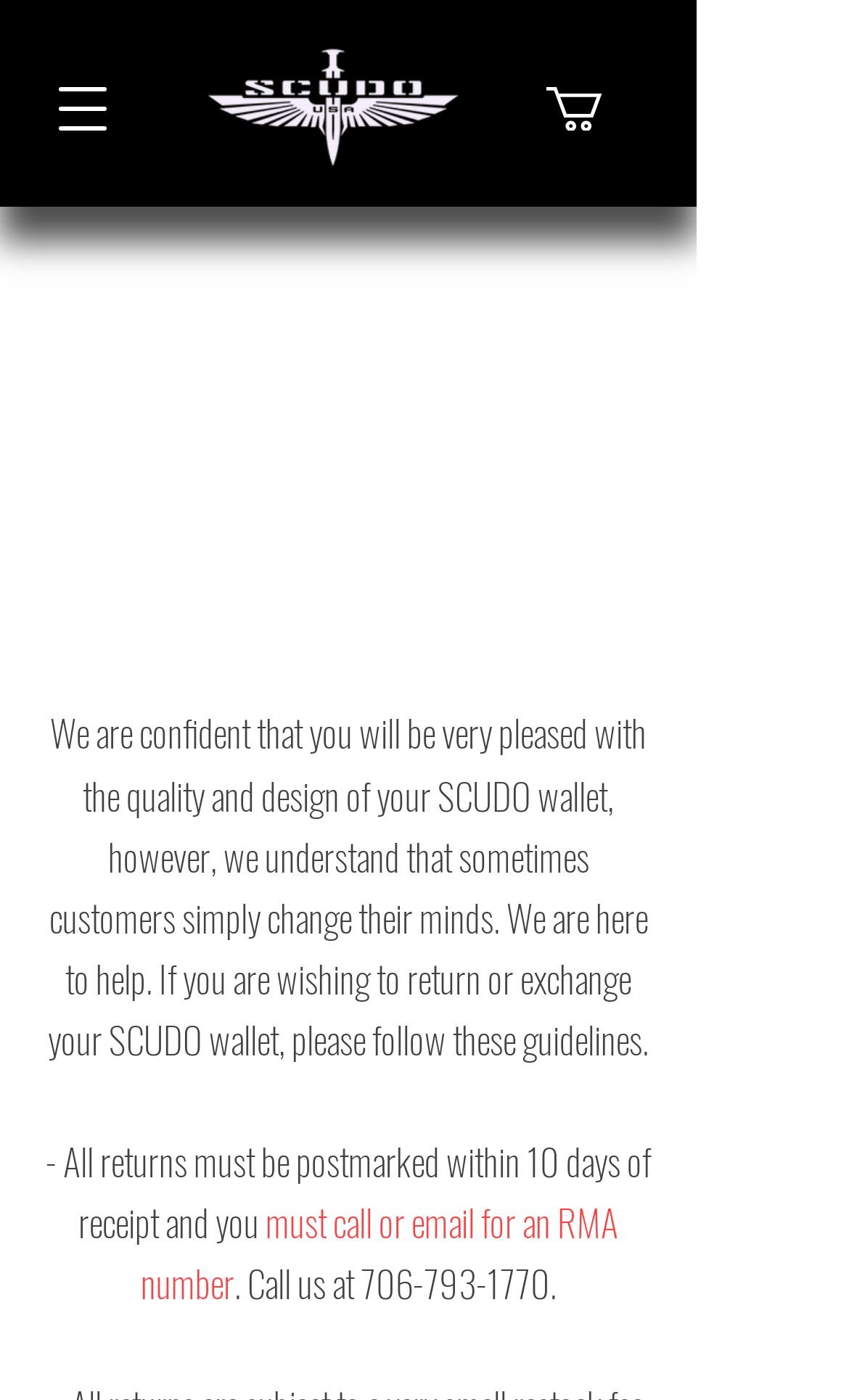Using the provided element description: "aria-label="Open navigation menu"", identify the bounding box coordinates. The coordinates should be four floats between 0 and 1 in the order [left, top, right, bottom].

[0.056, 0.058, 0.138, 0.098]